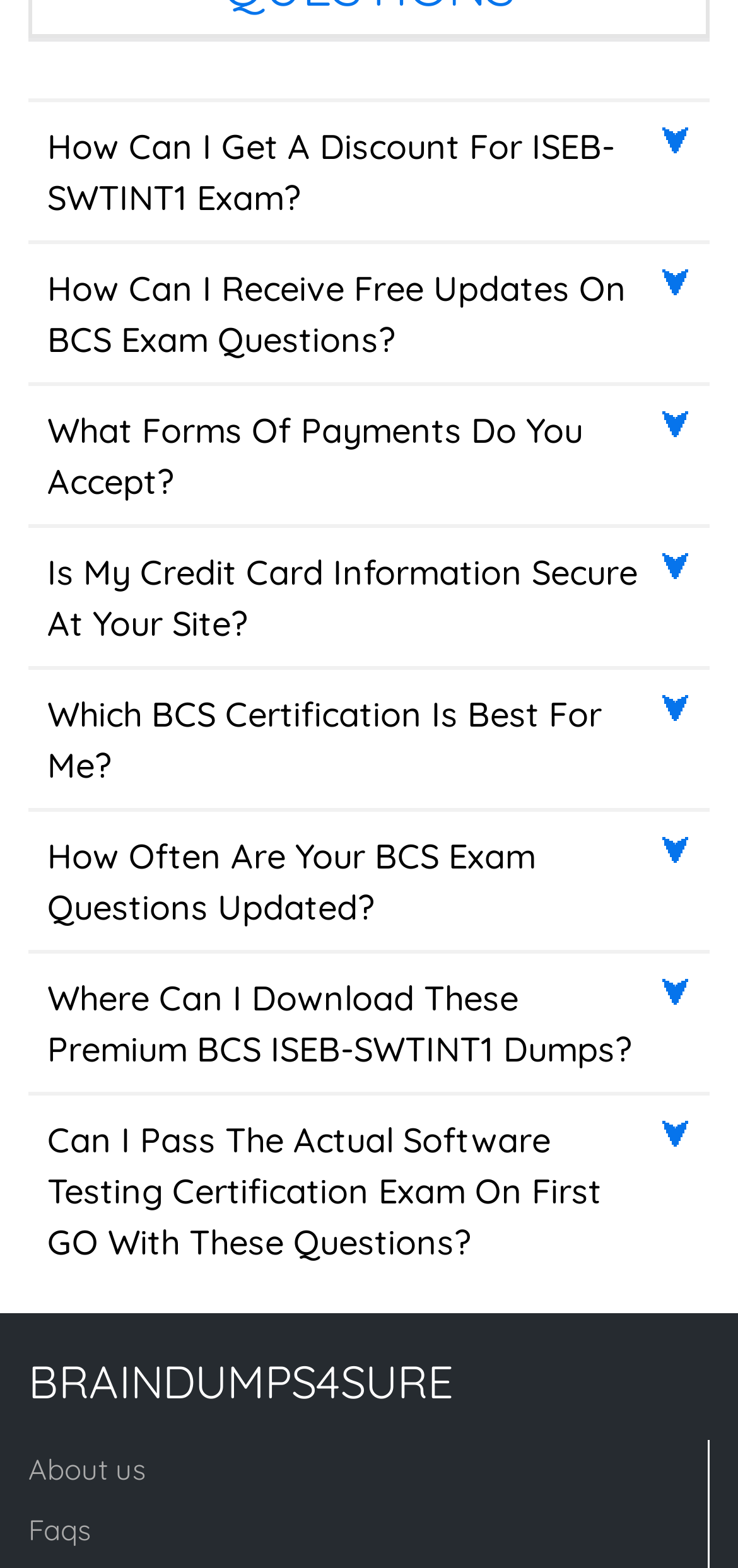Provide a one-word or short-phrase response to the question:
What is the topic of the FAQs?

BCS Exam Questions